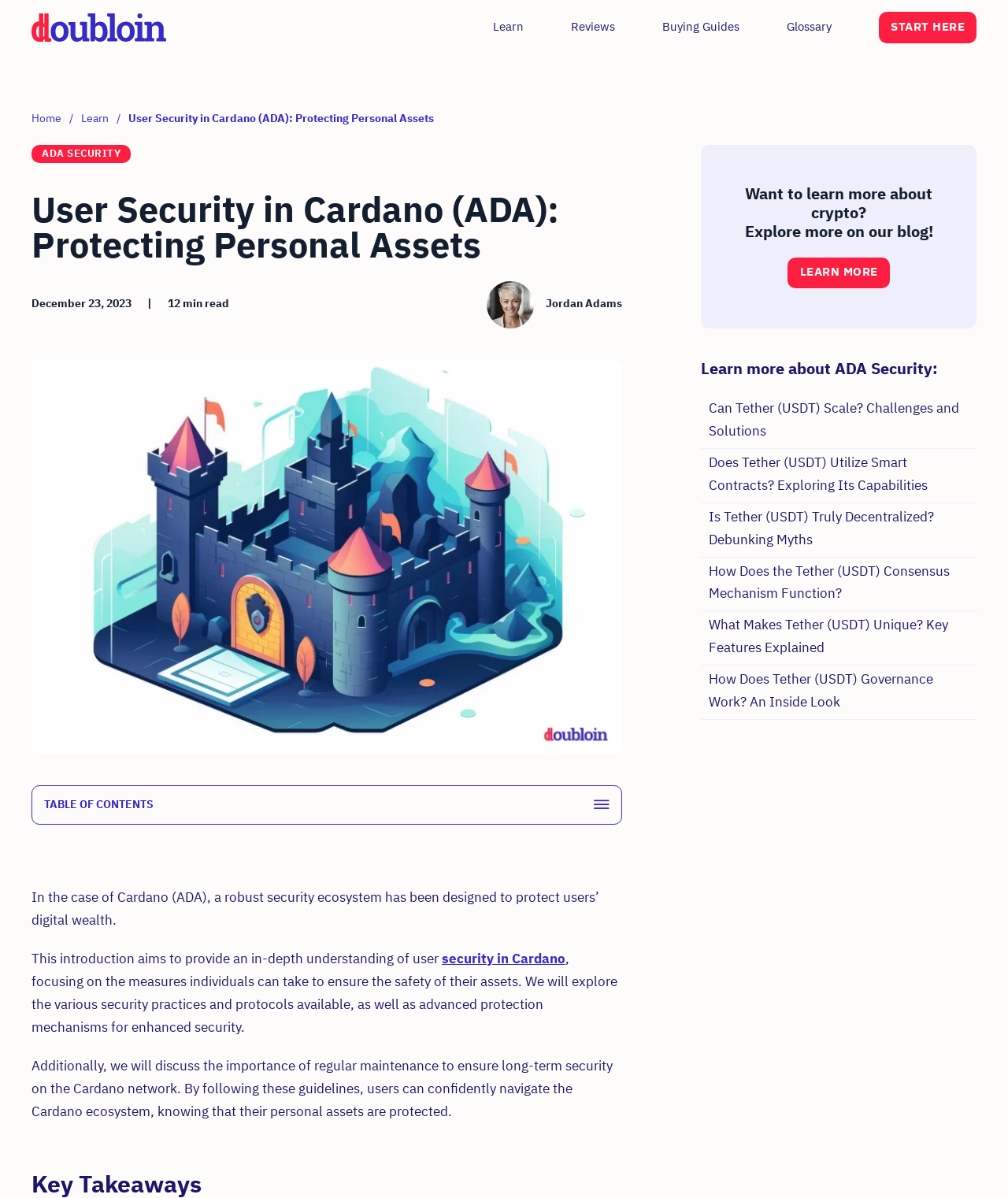Provide the bounding box coordinates of the HTML element this sentence describes: "security in Cardano". The bounding box coordinates consist of four float numbers between 0 and 1, i.e., [left, top, right, bottom].

[0.438, 0.796, 0.561, 0.807]